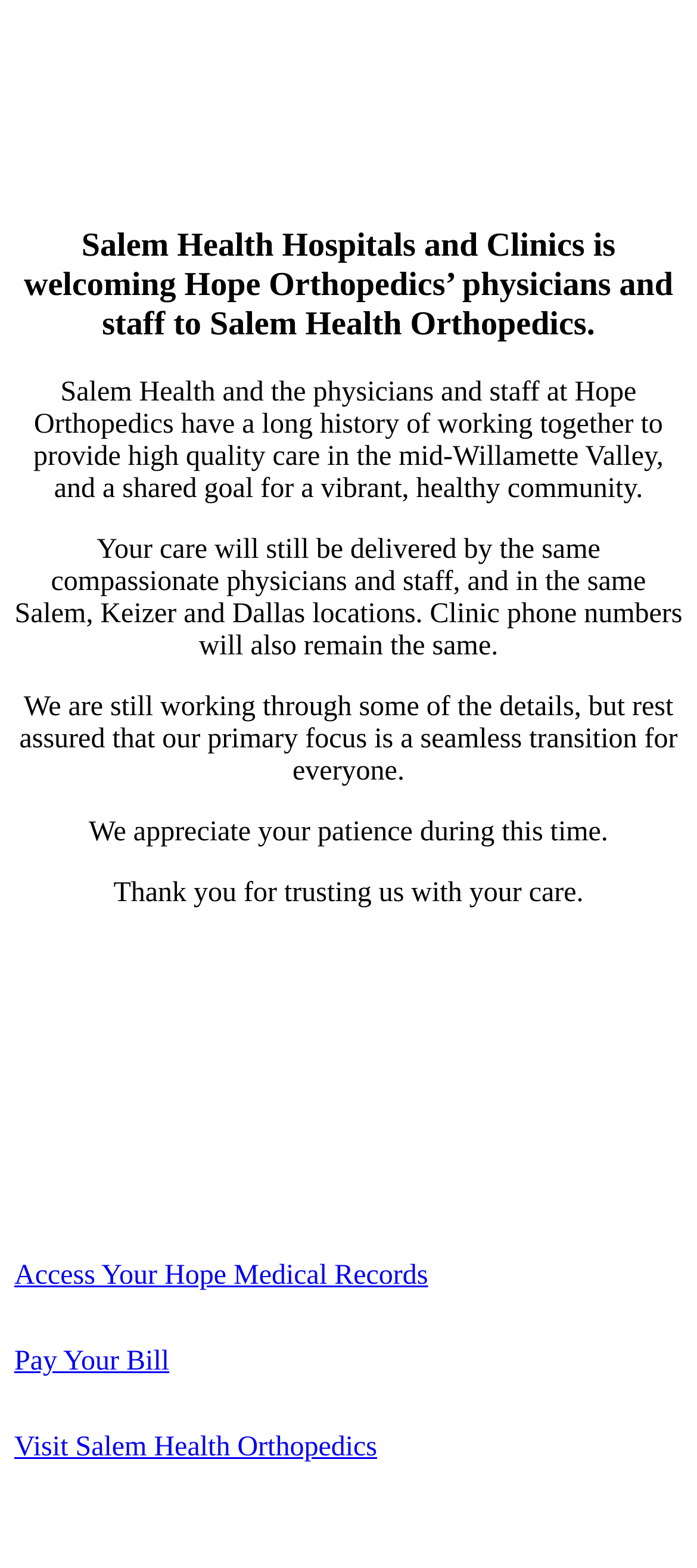What is the name of the health organization?
Please answer the question with as much detail as possible using the screenshot.

The name of the health organization can be determined by looking at the root element 'Welcome | Hope Orthopedics Of Oregon' which indicates that the webpage is related to Hope Orthopedics.